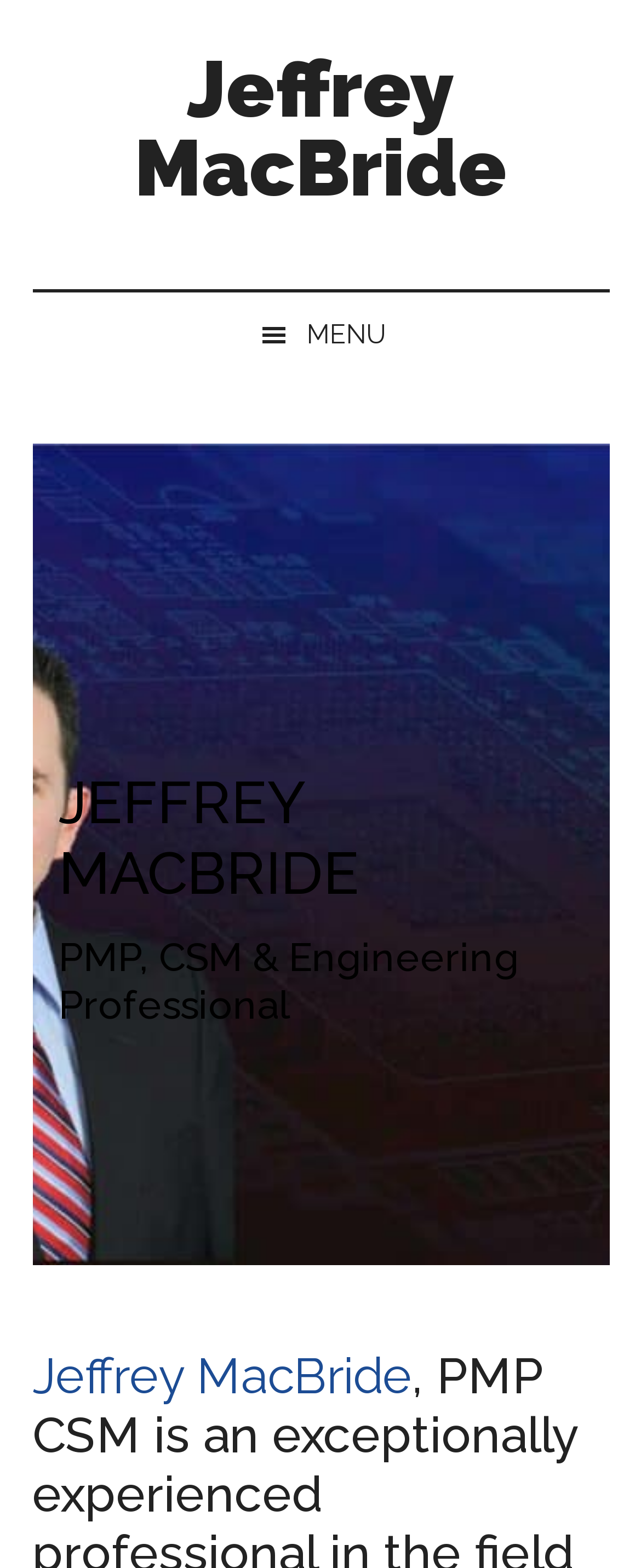What is the profession of Jeffrey MacBride?
Examine the webpage screenshot and provide an in-depth answer to the question.

Based on the webpage, Jeffrey MacBride is a PMP and Engineering Professional, which is mentioned in the static text element 'PMP & Engineering Professional' with bounding box coordinates [0.05, 0.135, 0.276, 0.237].